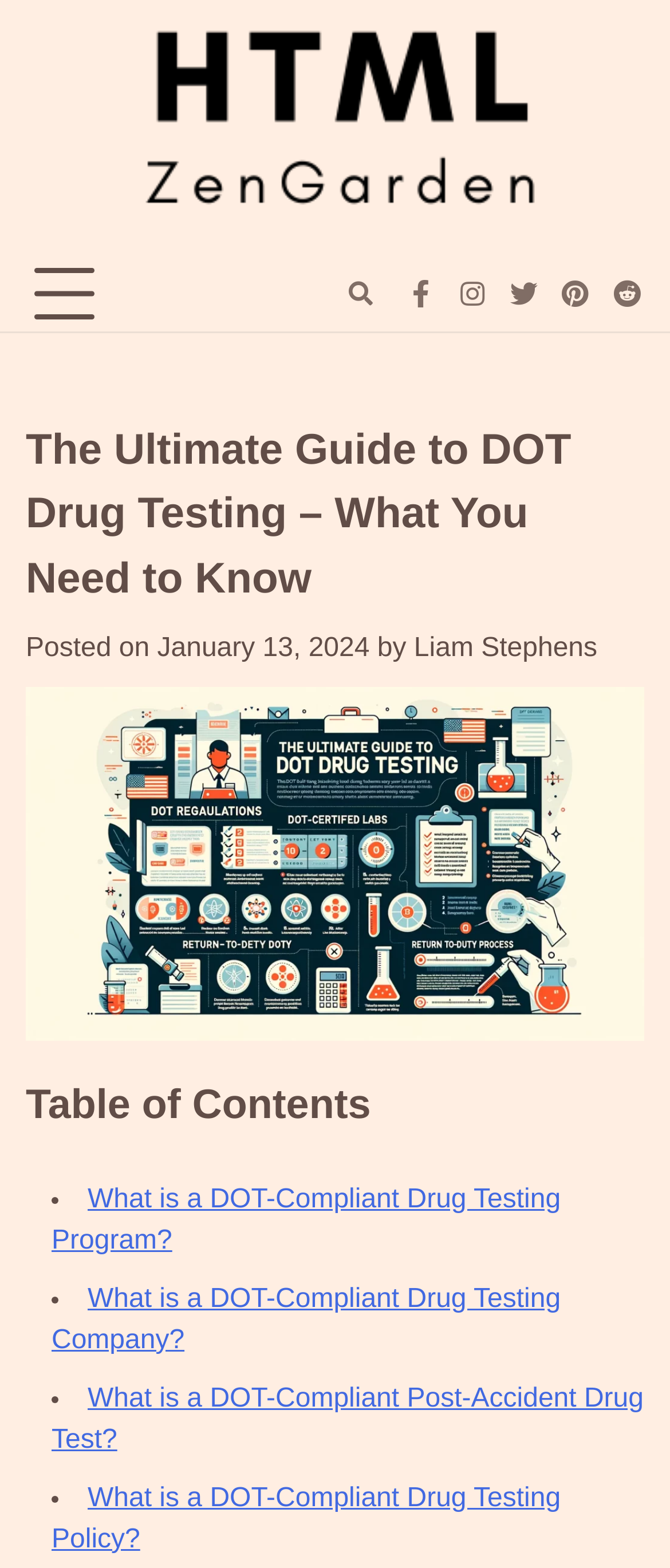Locate the bounding box for the described UI element: "Liam Stephens". Ensure the coordinates are four float numbers between 0 and 1, formatted as [left, top, right, bottom].

[0.618, 0.404, 0.892, 0.423]